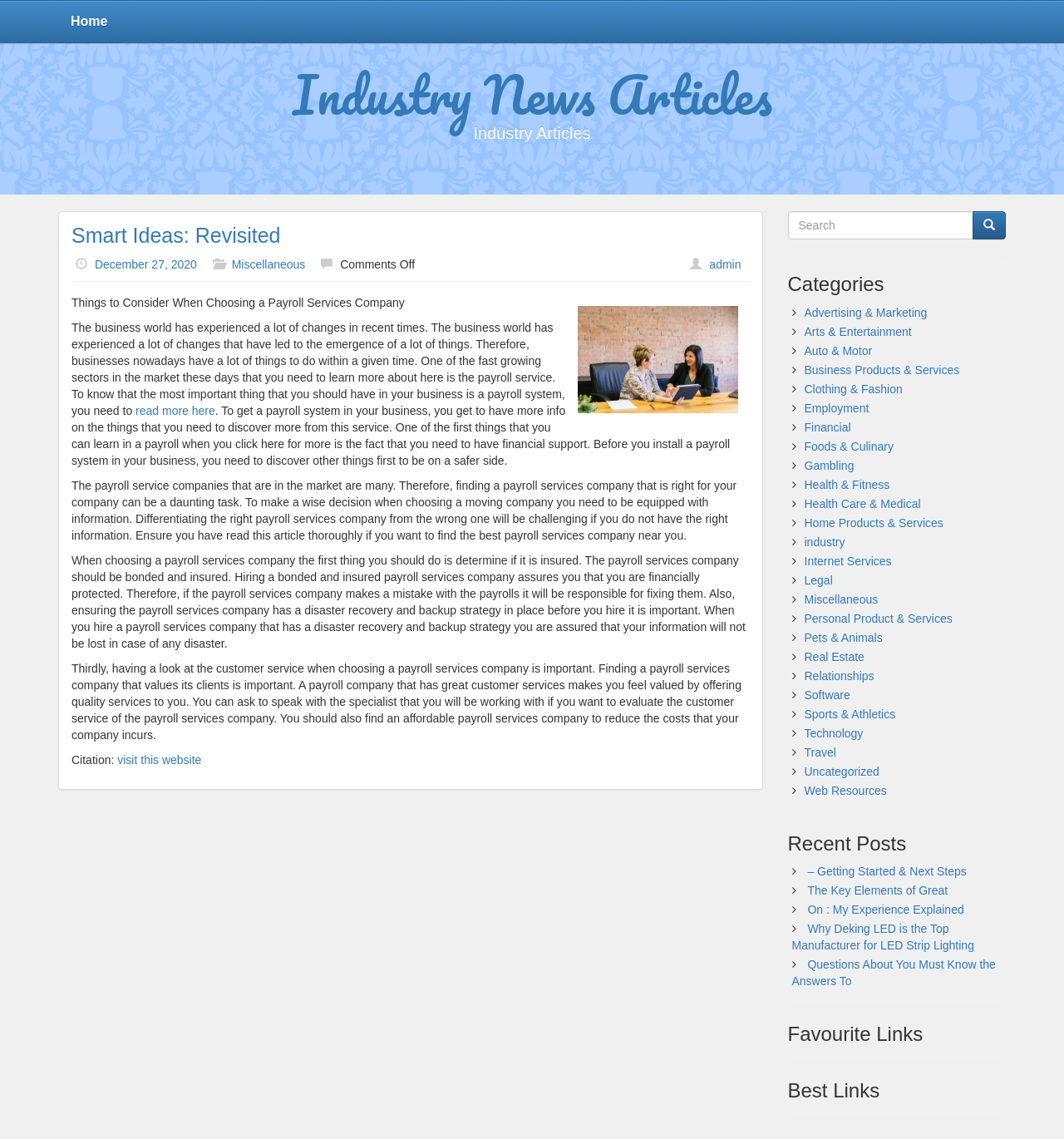Determine the bounding box coordinates for the region that must be clicked to execute the following instruction: "Click on the 'Home' link".

[0.055, 0.001, 0.113, 0.037]